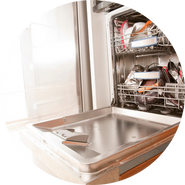What type of aesthetic does the dishwasher feature?
Look at the image and construct a detailed response to the question.

The caption describes the dishwasher's design as having a minimalistic aesthetic with rounded edges, which suggests a clean and simple design.